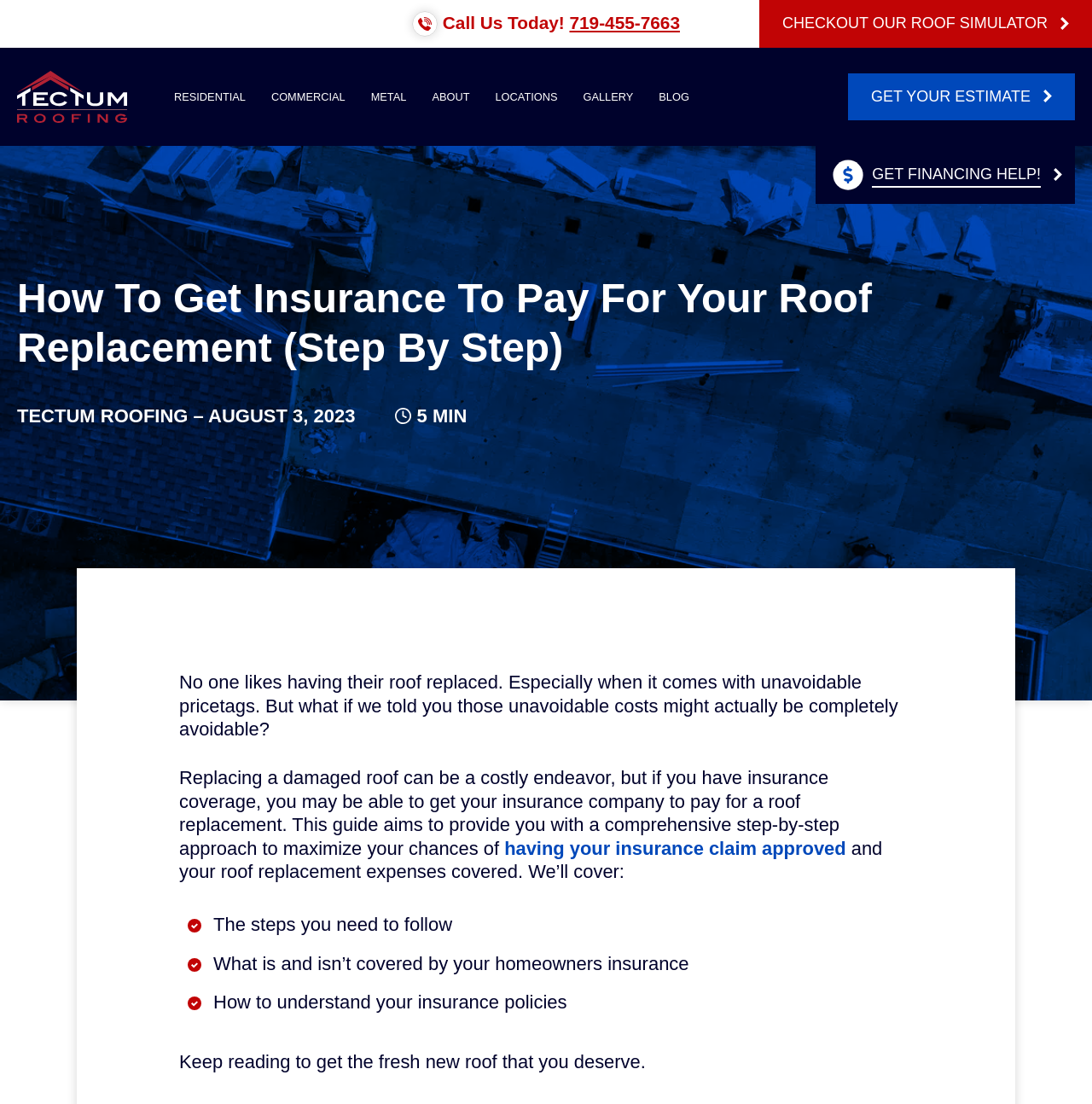Answer the following query with a single word or phrase:
What is the purpose of this guide on roof replacement?

To help get insurance claim approved